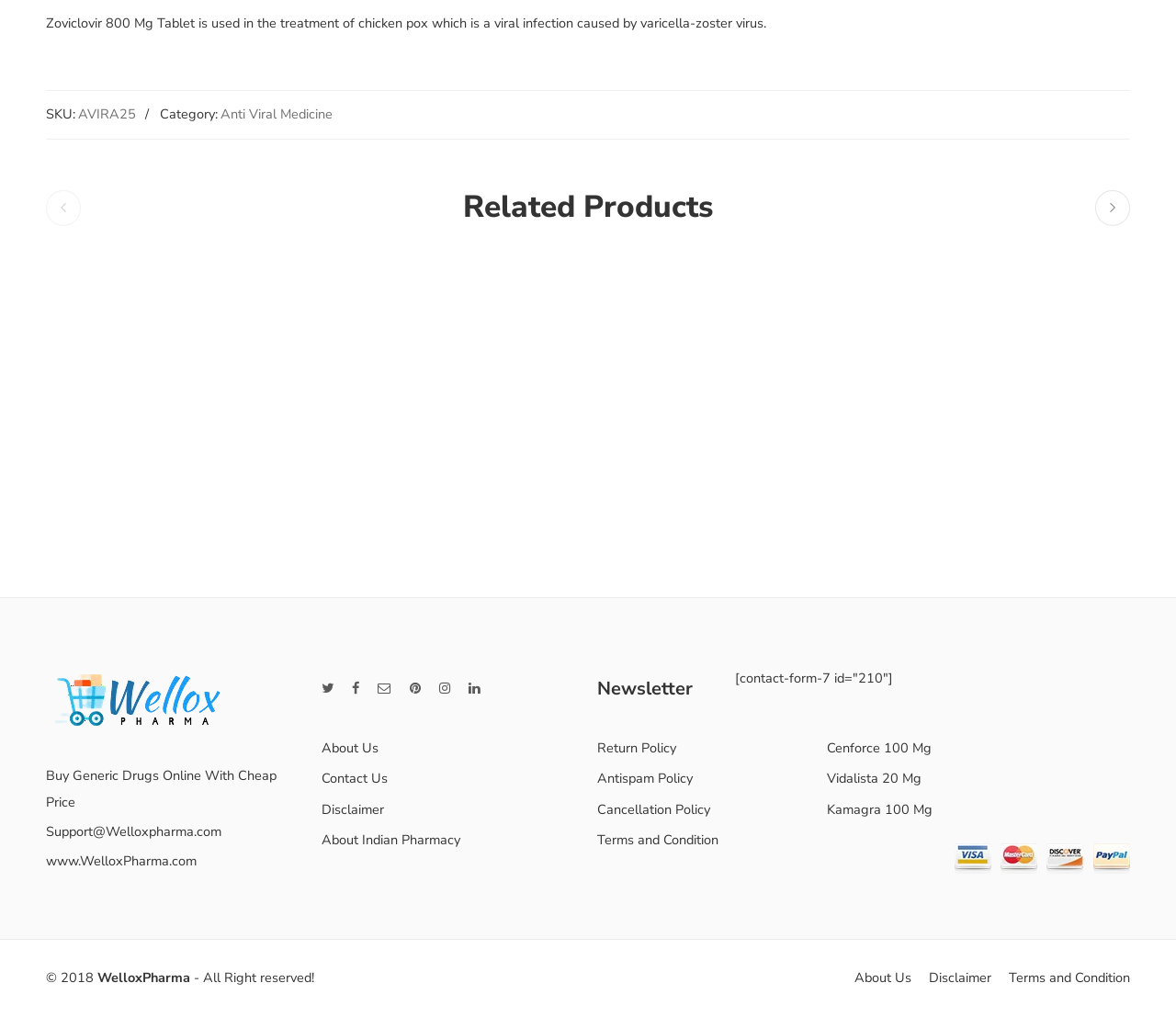Please determine the bounding box coordinates of the element to click in order to execute the following instruction: "Visit the 'About Us' page". The coordinates should be four float numbers between 0 and 1, specified as [left, top, right, bottom].

[0.273, 0.721, 0.492, 0.751]